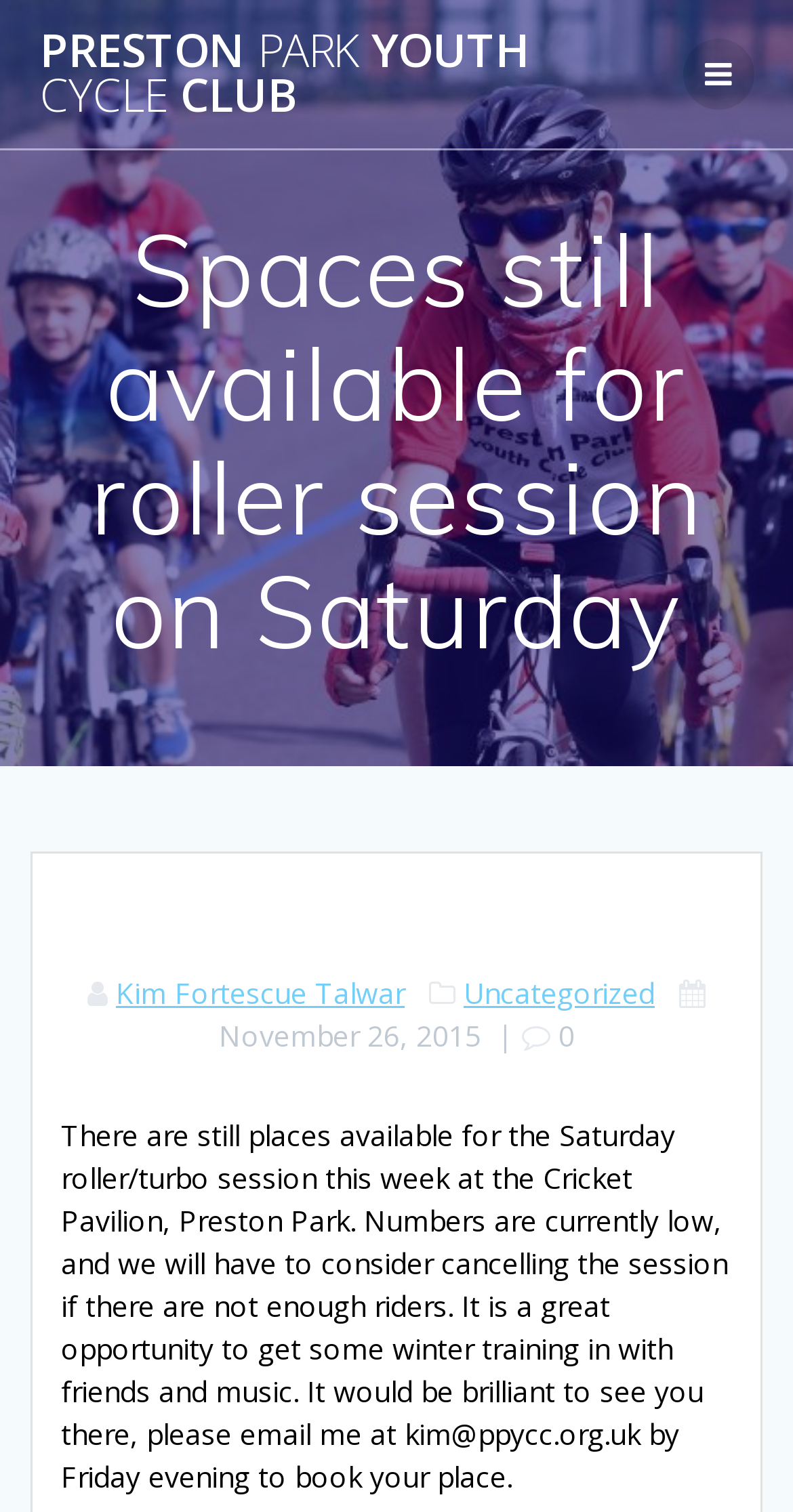Specify the bounding box coordinates (top-left x, top-left y, bottom-right x, bottom-right y) of the UI element in the screenshot that matches this description: Uncategorized

[0.585, 0.644, 0.826, 0.669]